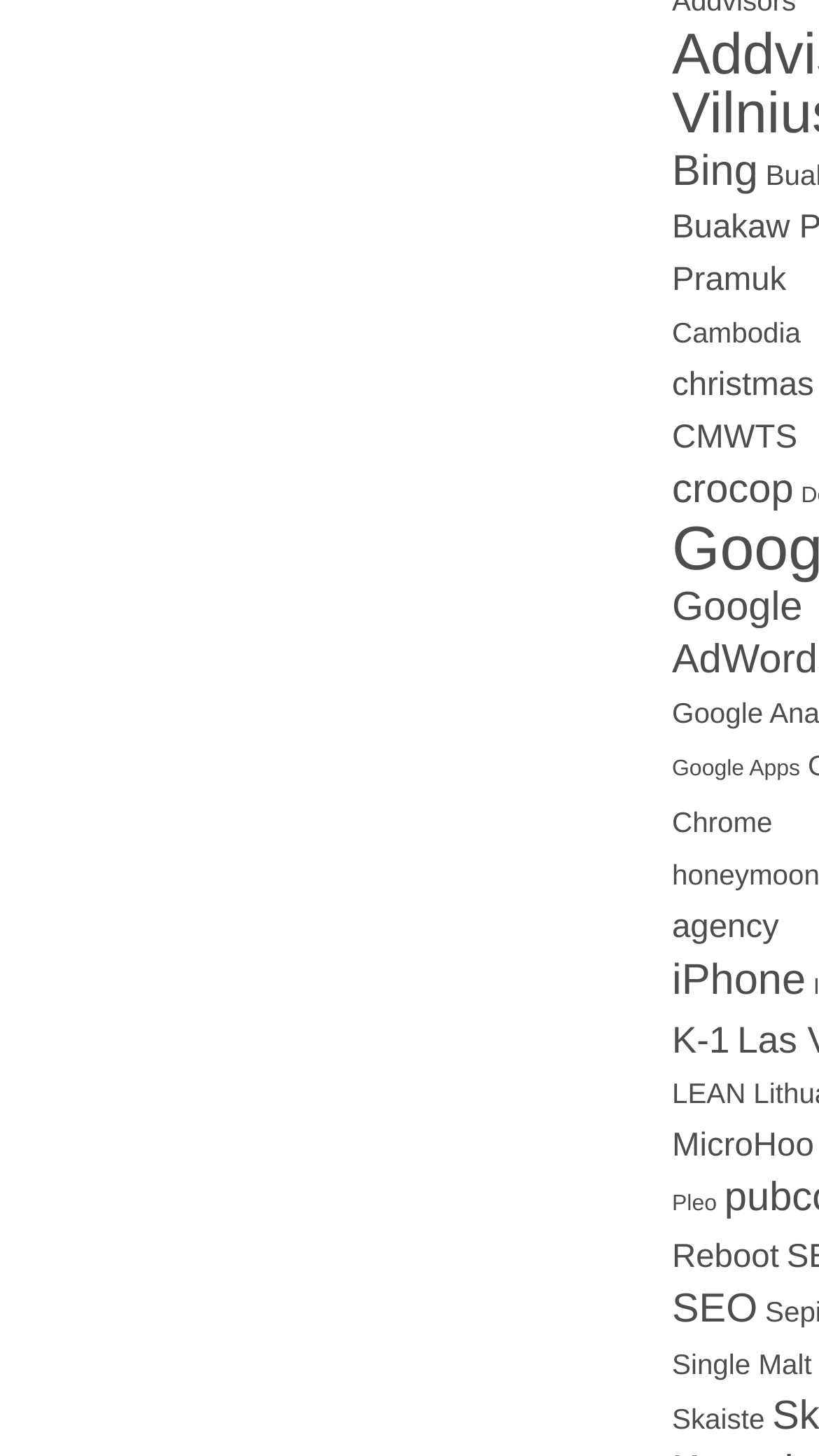Provide a brief response to the question using a single word or phrase: 
How many items are associated with the 'iPhone' link?

7